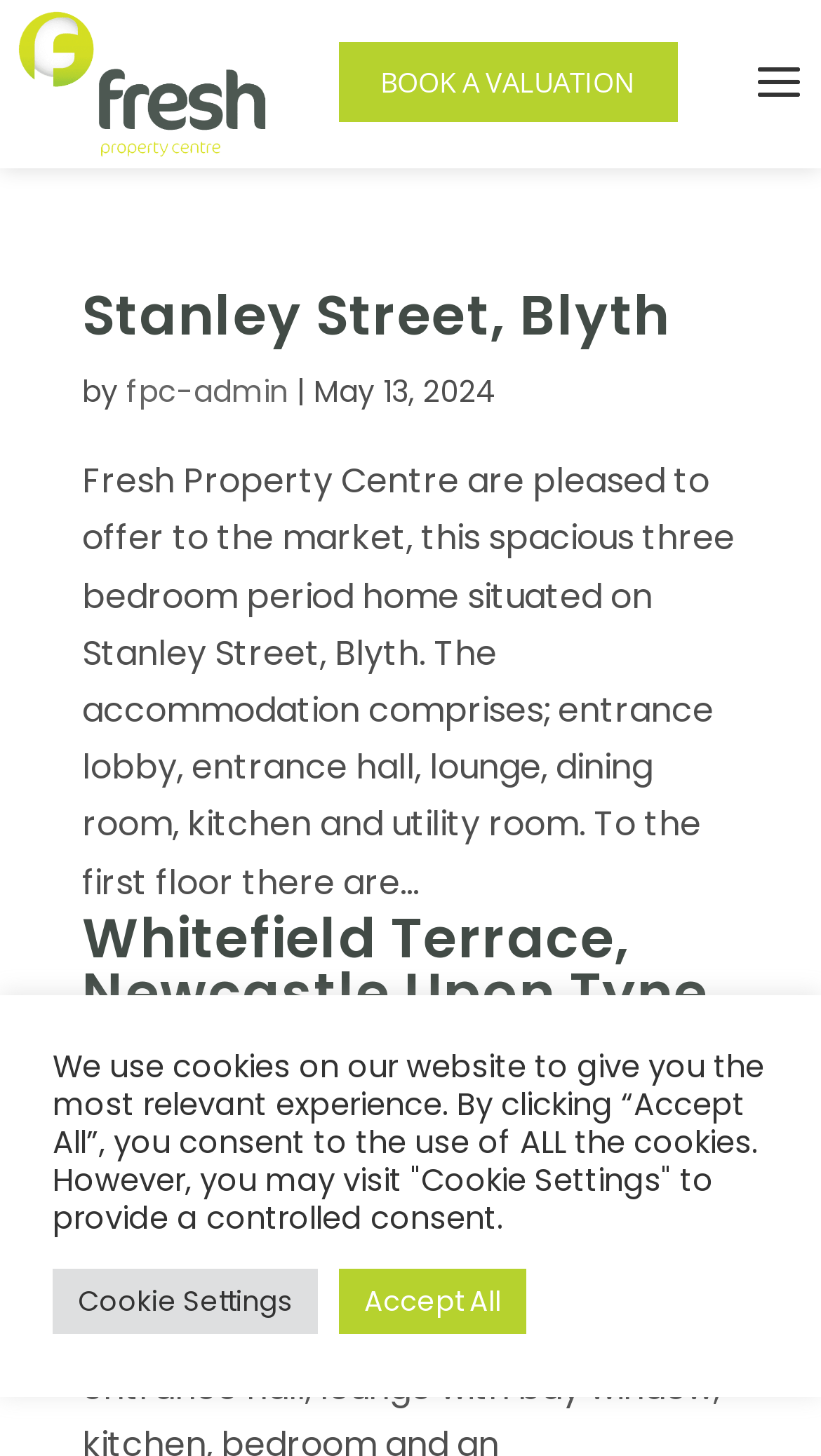Who is the author of the property listing 'Stanley Street, Blyth'?
Kindly give a detailed and elaborate answer to the question.

I looked at the author information associated with the property listing 'Stanley Street, Blyth' and found that it is listed as 'fpc-admin'.